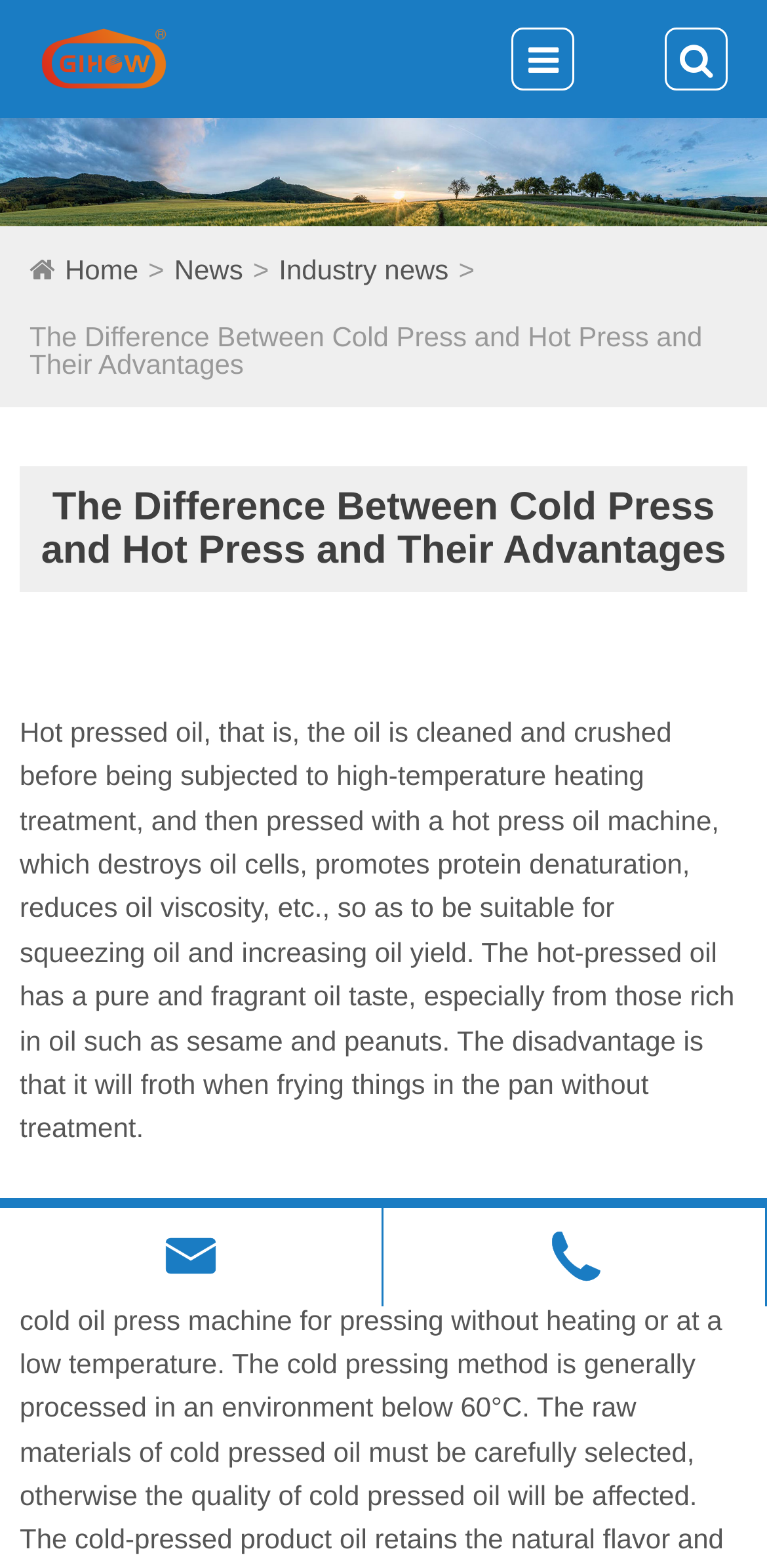What is the phone number of the company?
Refer to the image and give a detailed response to the question.

The phone number of the company can be found at the bottom of the webpage, where there is a static text '+86 18808115981' next to the 'TEL' label.